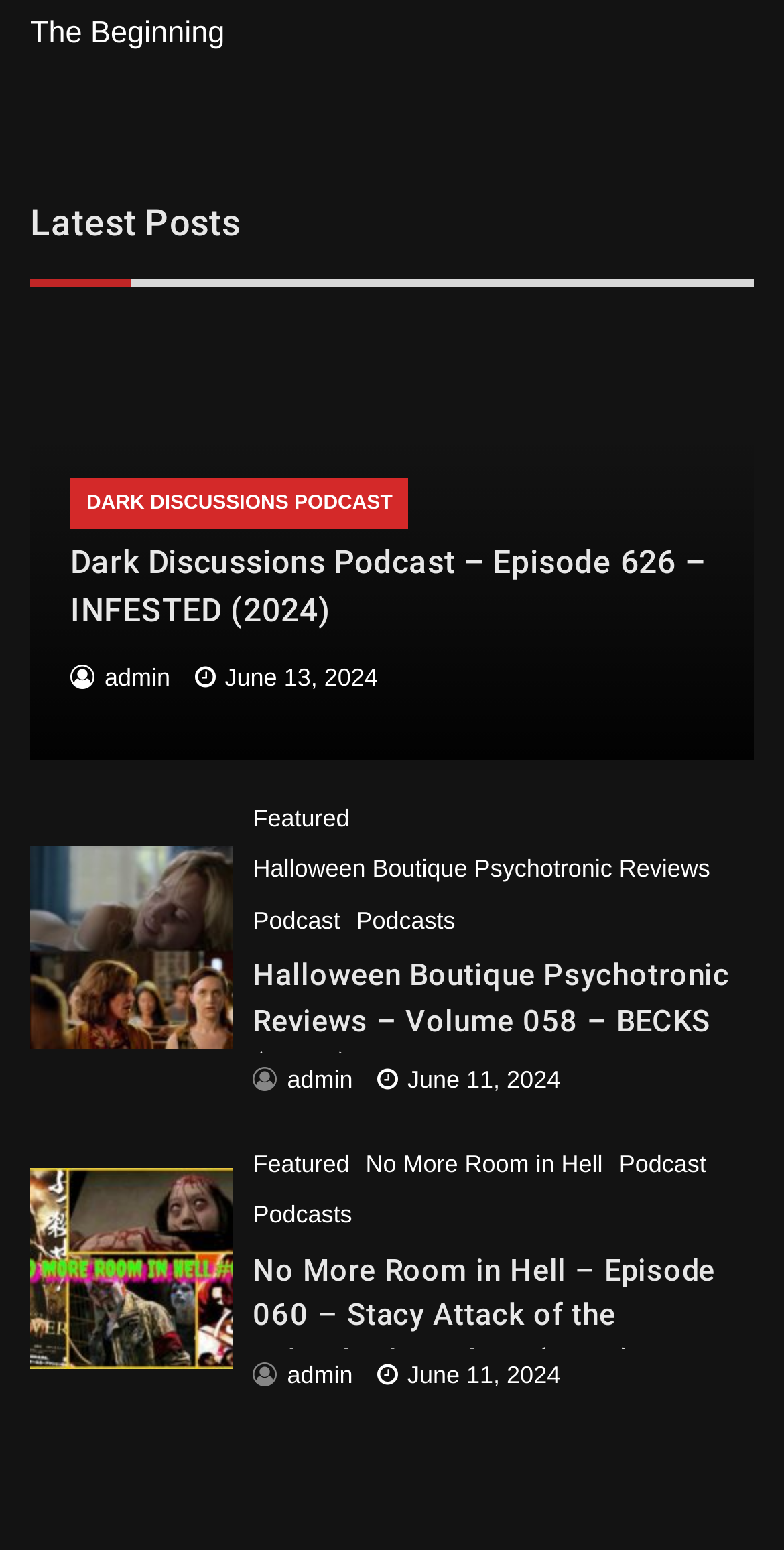Please identify the bounding box coordinates of the area I need to click to accomplish the following instruction: "Listen to the 'INFESTED (2024)' podcast episode".

[0.09, 0.35, 0.9, 0.406]